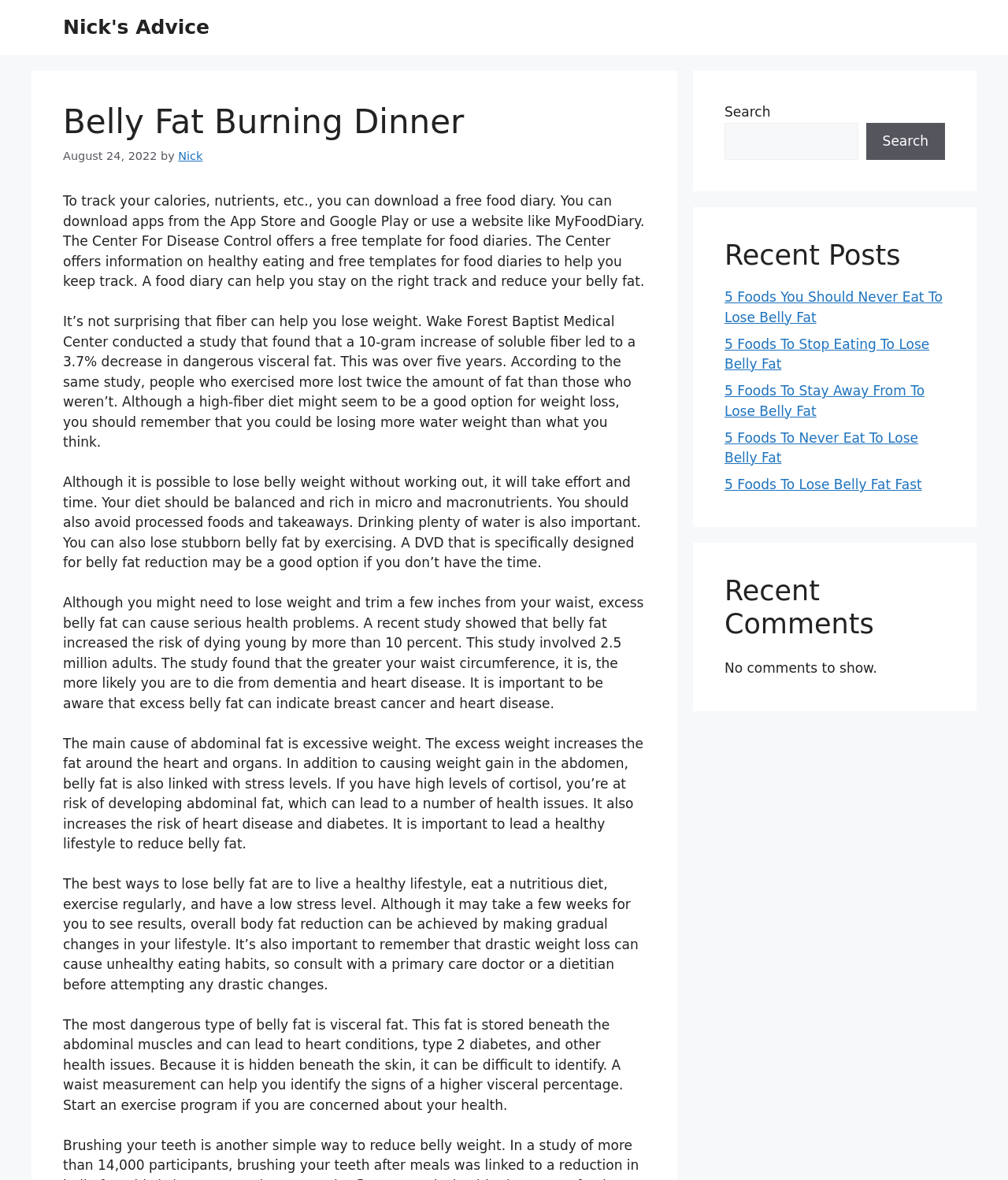Given the element description, predict the bounding box coordinates in the format (top-left x, top-left y, bottom-right x, bottom-right y). Make sure all values are between 0 and 1. Here is the element description: Search

[0.859, 0.104, 0.938, 0.136]